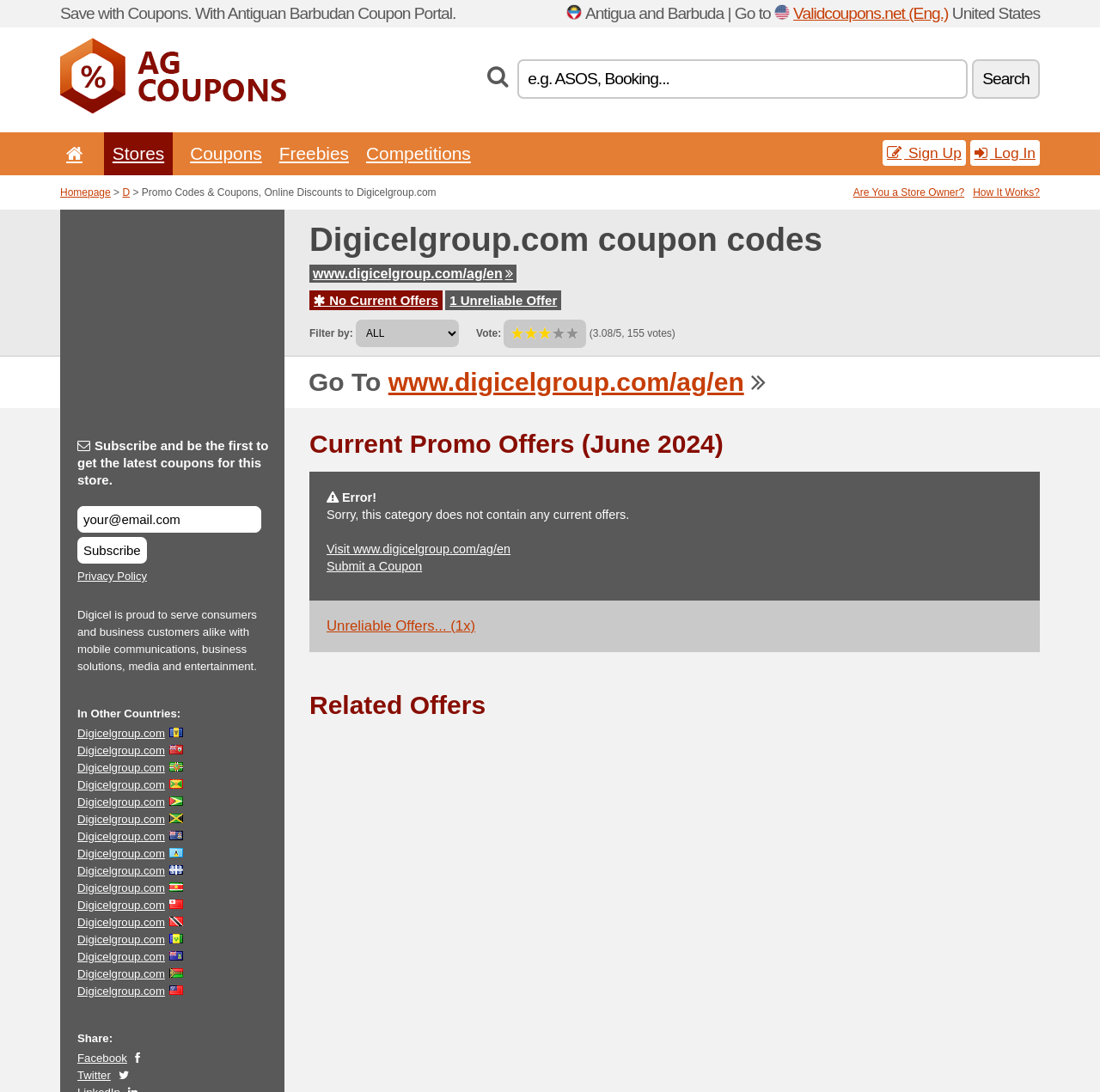Identify and provide the main heading of the webpage.

Digicelgroup.com coupon codes